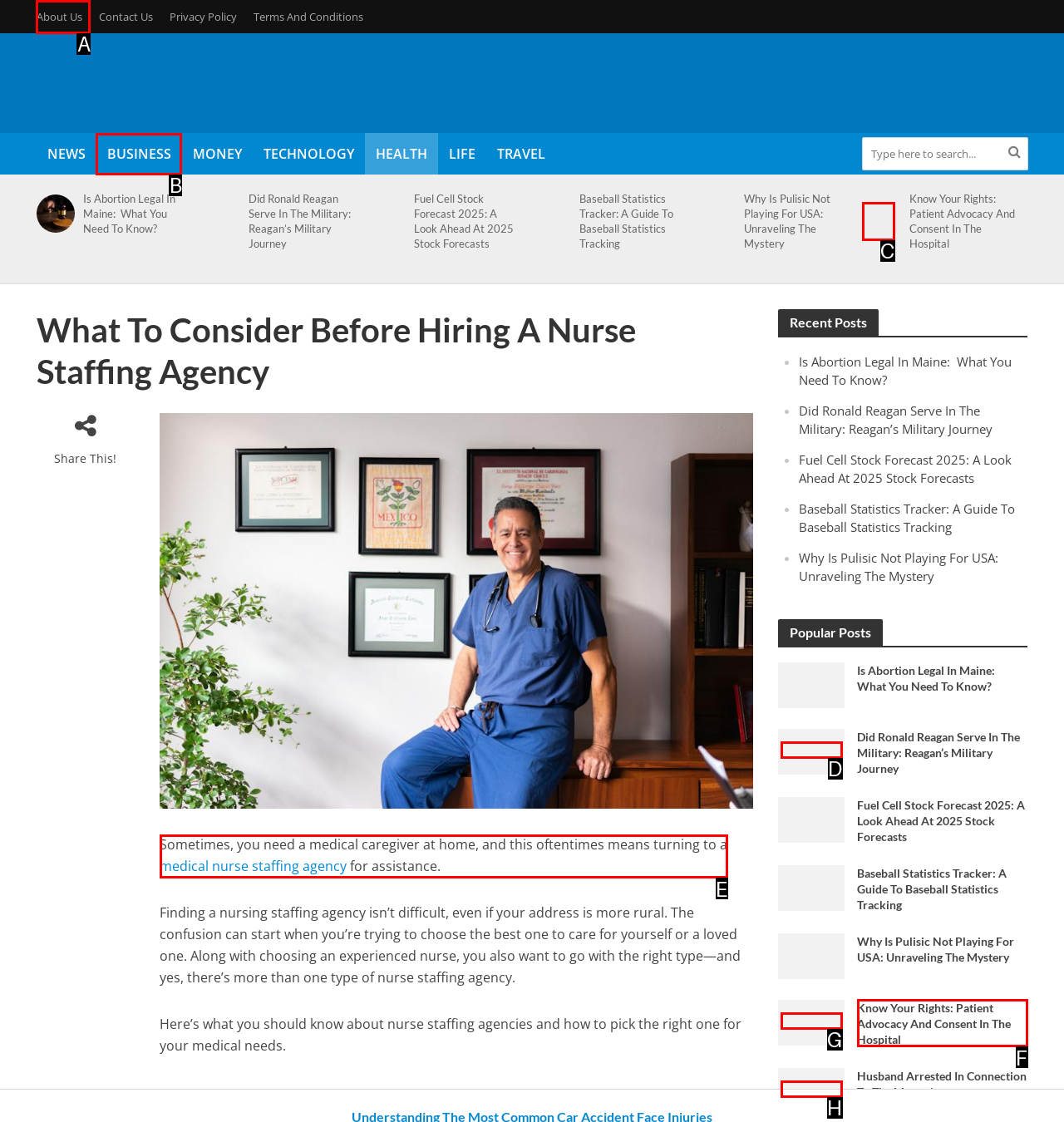Identify the UI element described as: medical nurse staffing agency
Answer with the option's letter directly.

E